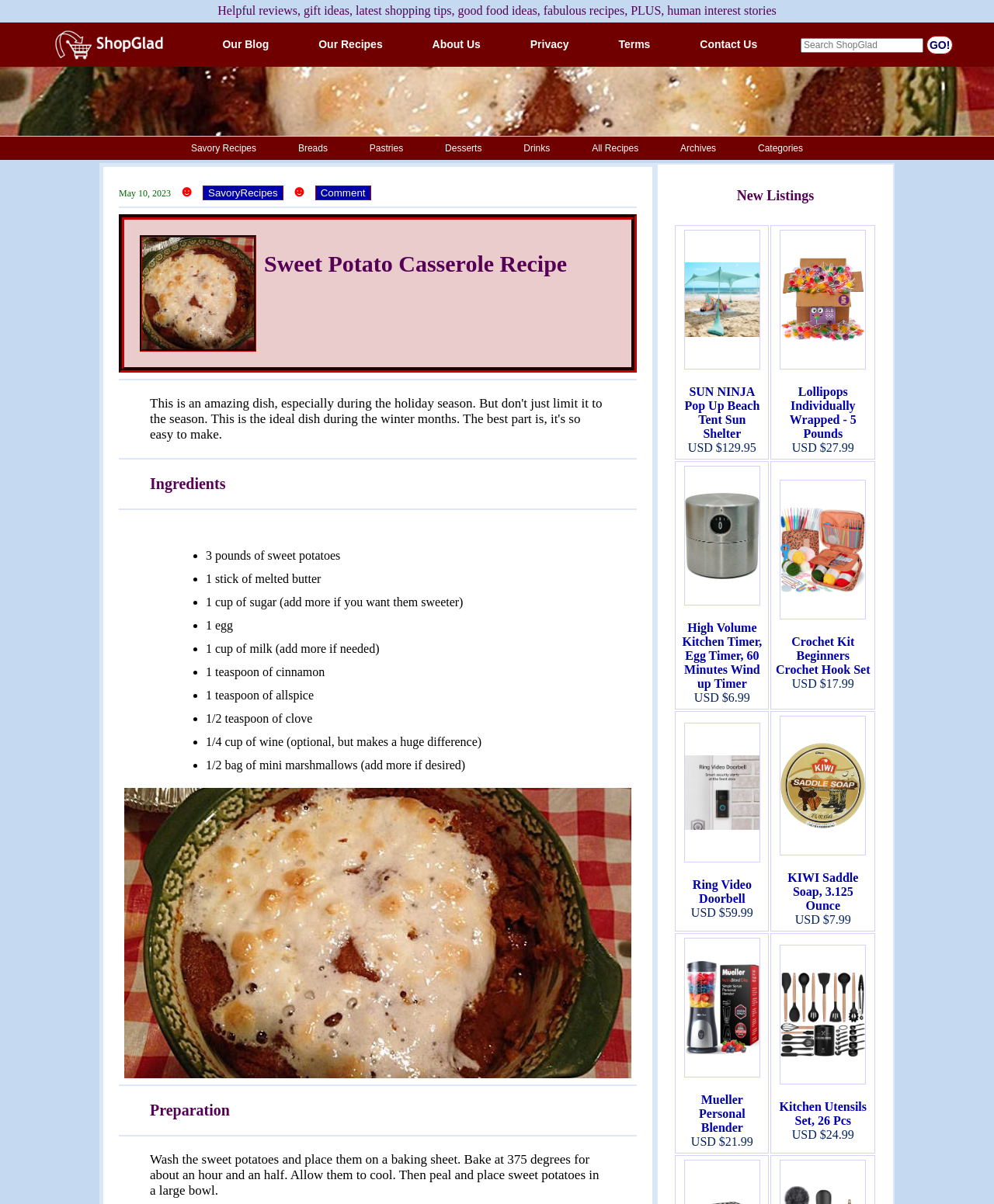Identify the bounding box coordinates of the region that should be clicked to execute the following instruction: "Explore savory recipes".

[0.186, 0.114, 0.264, 0.133]